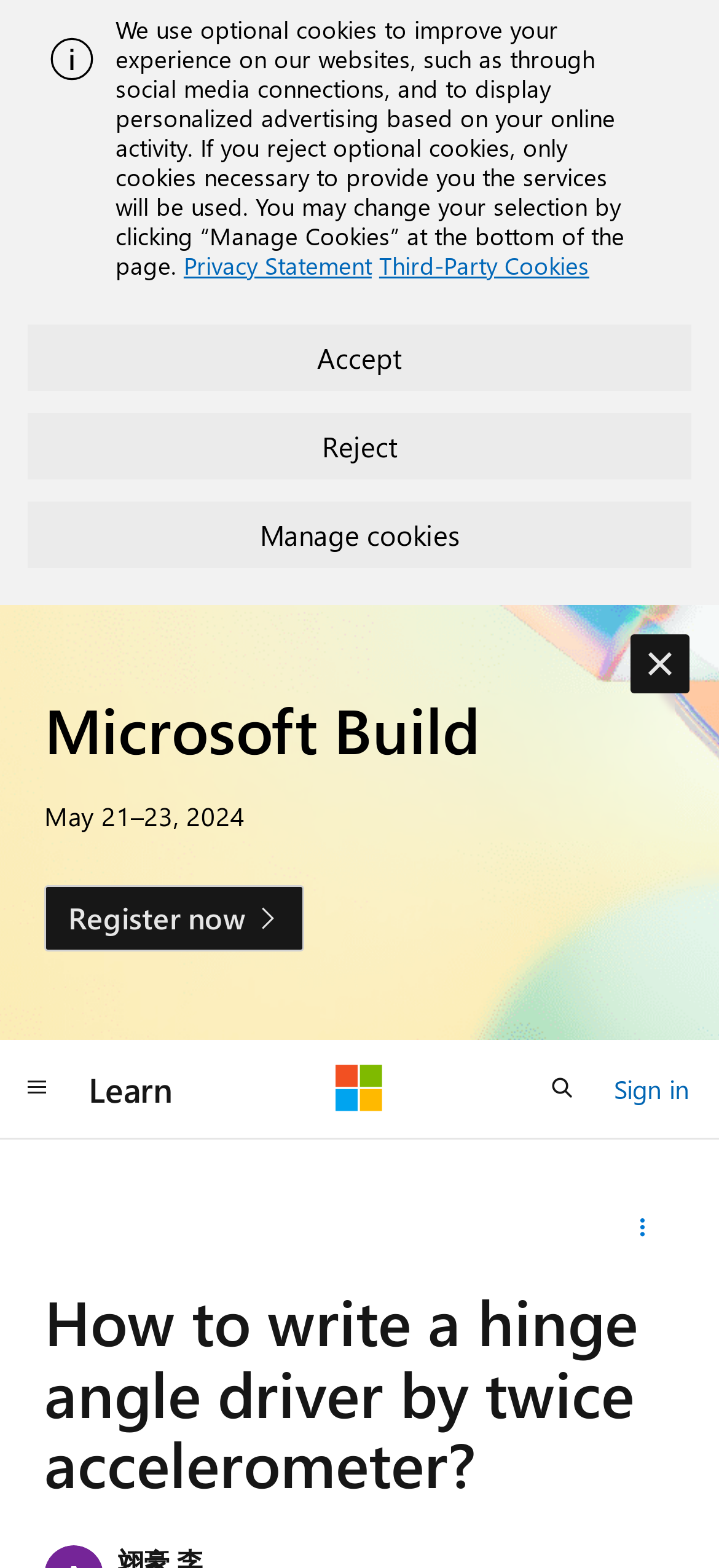Identify the bounding box coordinates of the clickable section necessary to follow the following instruction: "Click the 'Share this question' disclosure triangle". The coordinates should be presented as four float numbers from 0 to 1, i.e., [left, top, right, bottom].

[0.848, 0.764, 0.938, 0.801]